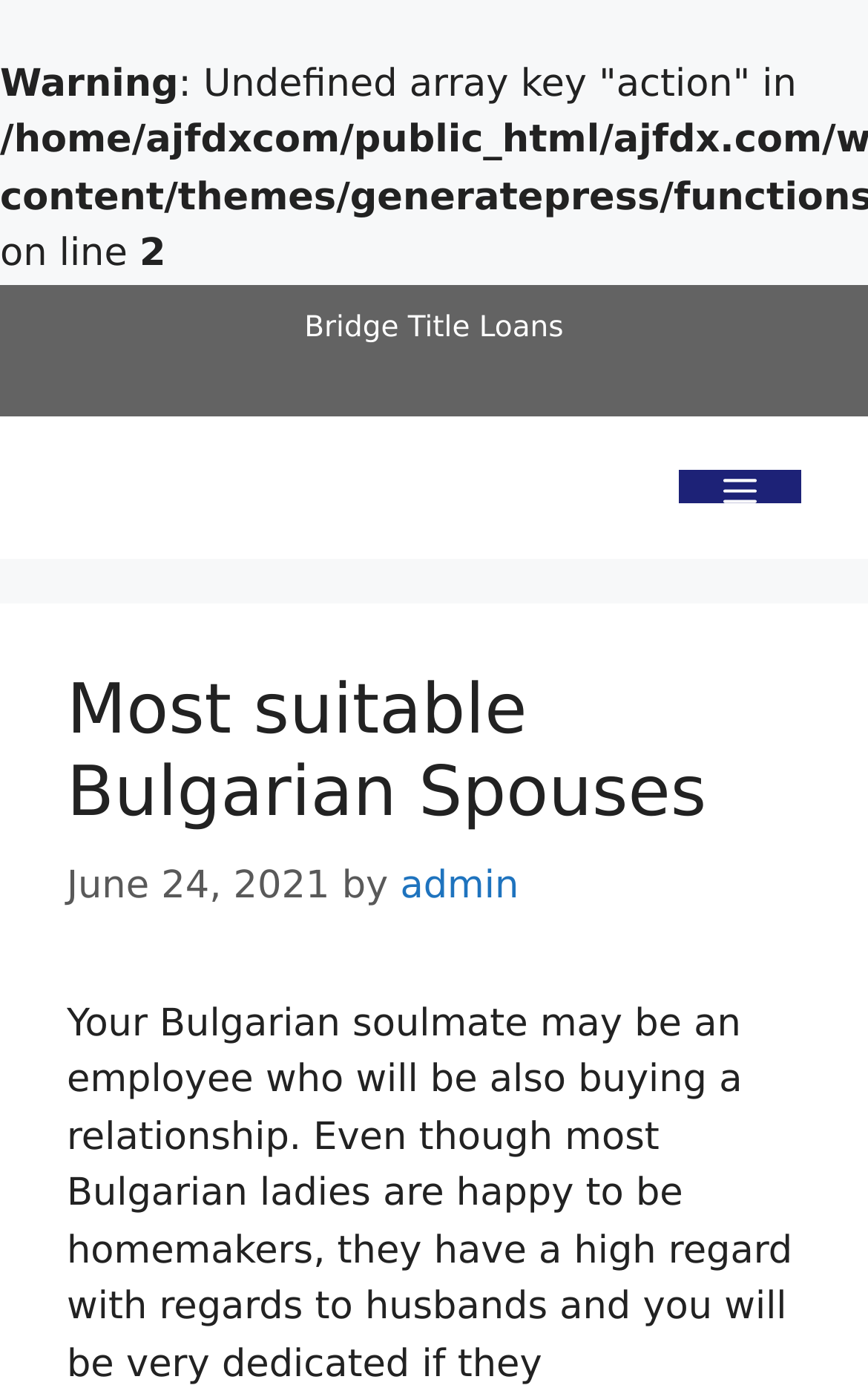What is the name of the site?
Based on the screenshot, answer the question with a single word or phrase.

ajfdx